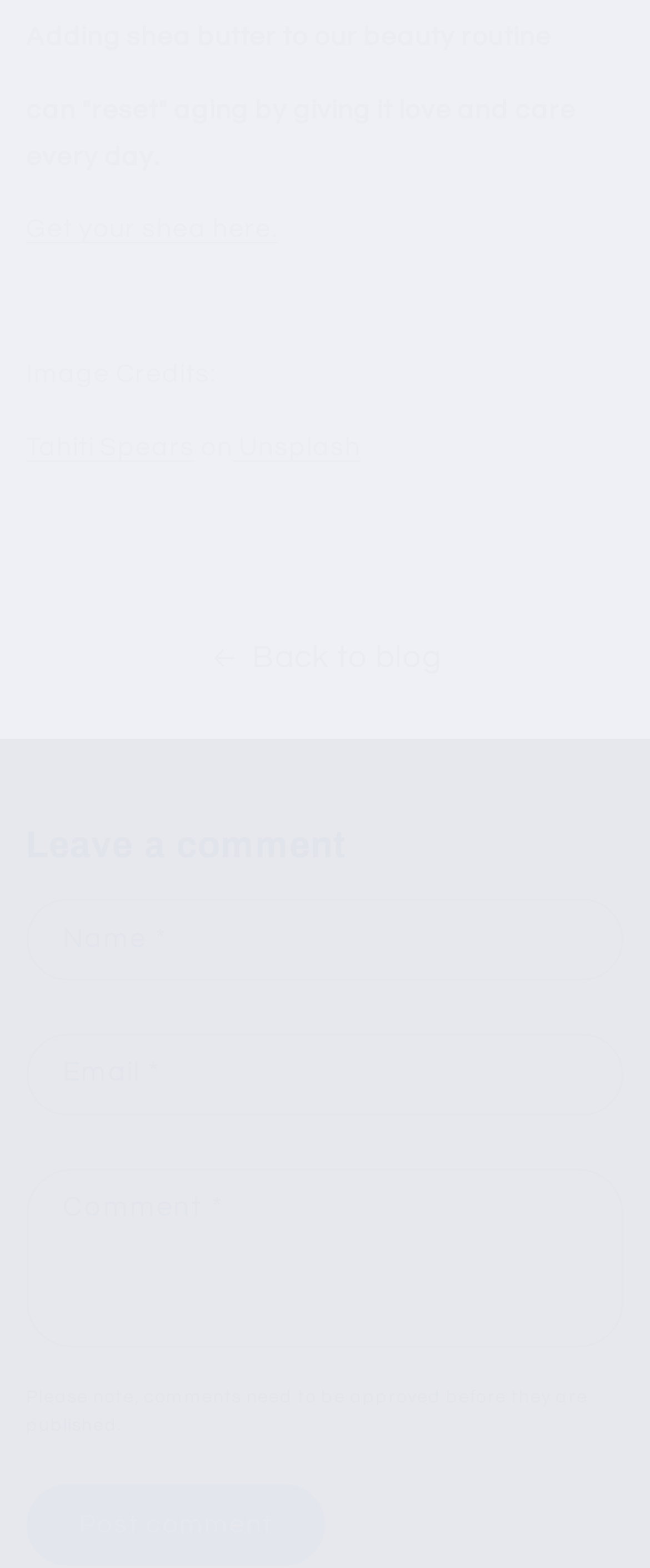What is the text of the link that says 'Get your shea here.'?
Answer the question with just one word or phrase using the image.

Get your shea here.